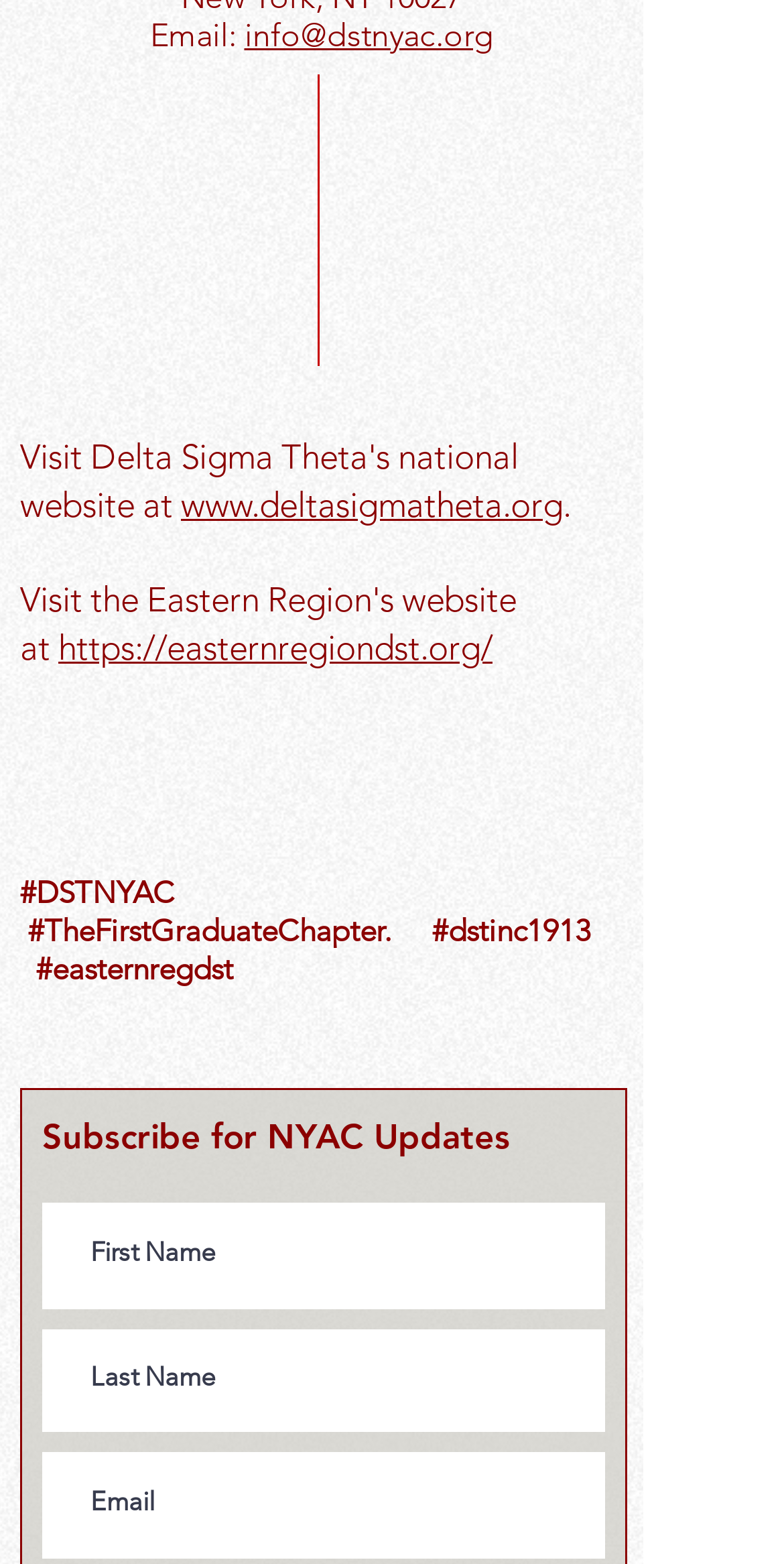Show me the bounding box coordinates of the clickable region to achieve the task as per the instruction: "Follow NYAC on Facebook".

[0.238, 0.487, 0.328, 0.532]